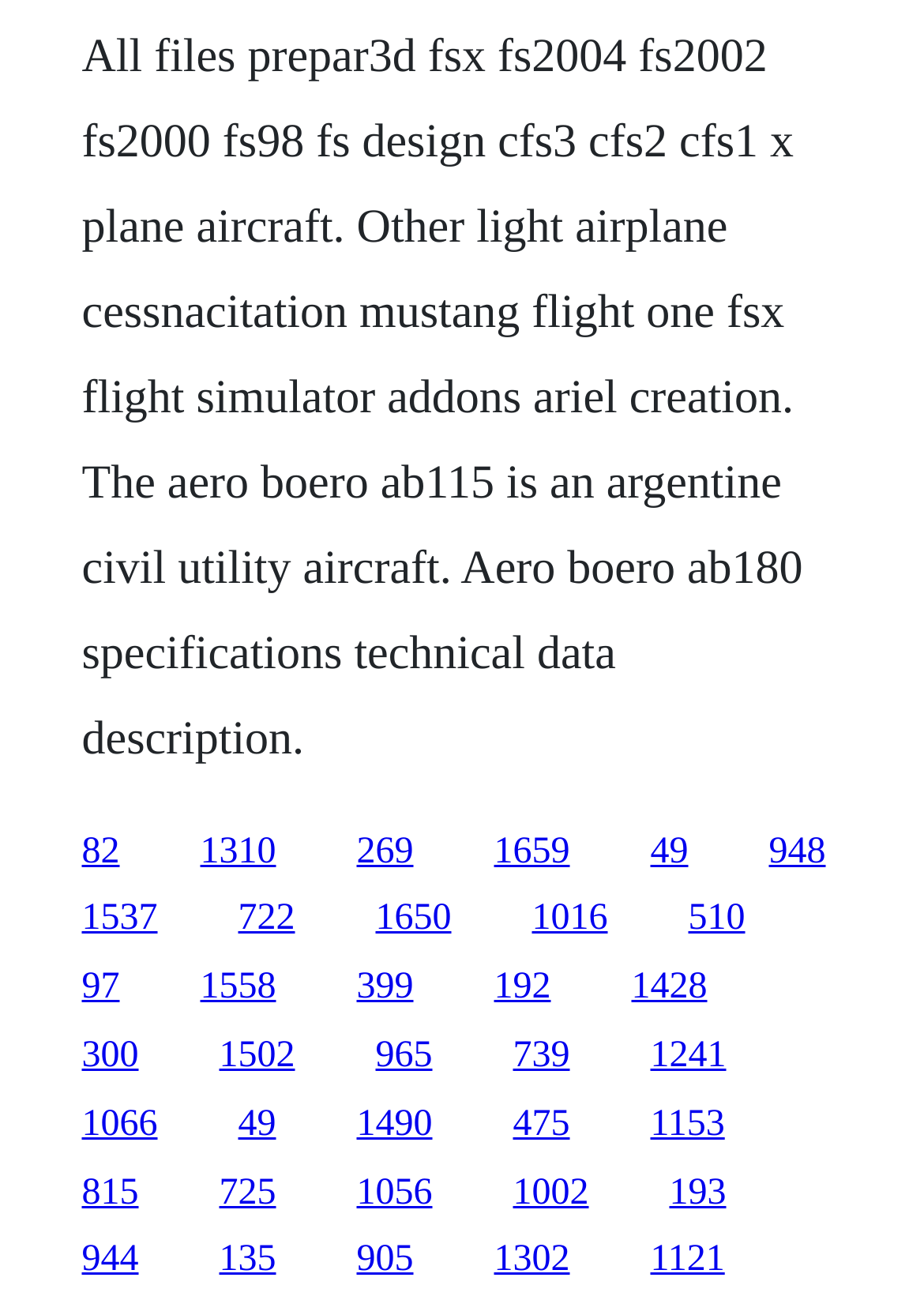Provide the bounding box coordinates of the section that needs to be clicked to accomplish the following instruction: "click the first link."

[0.088, 0.632, 0.129, 0.662]